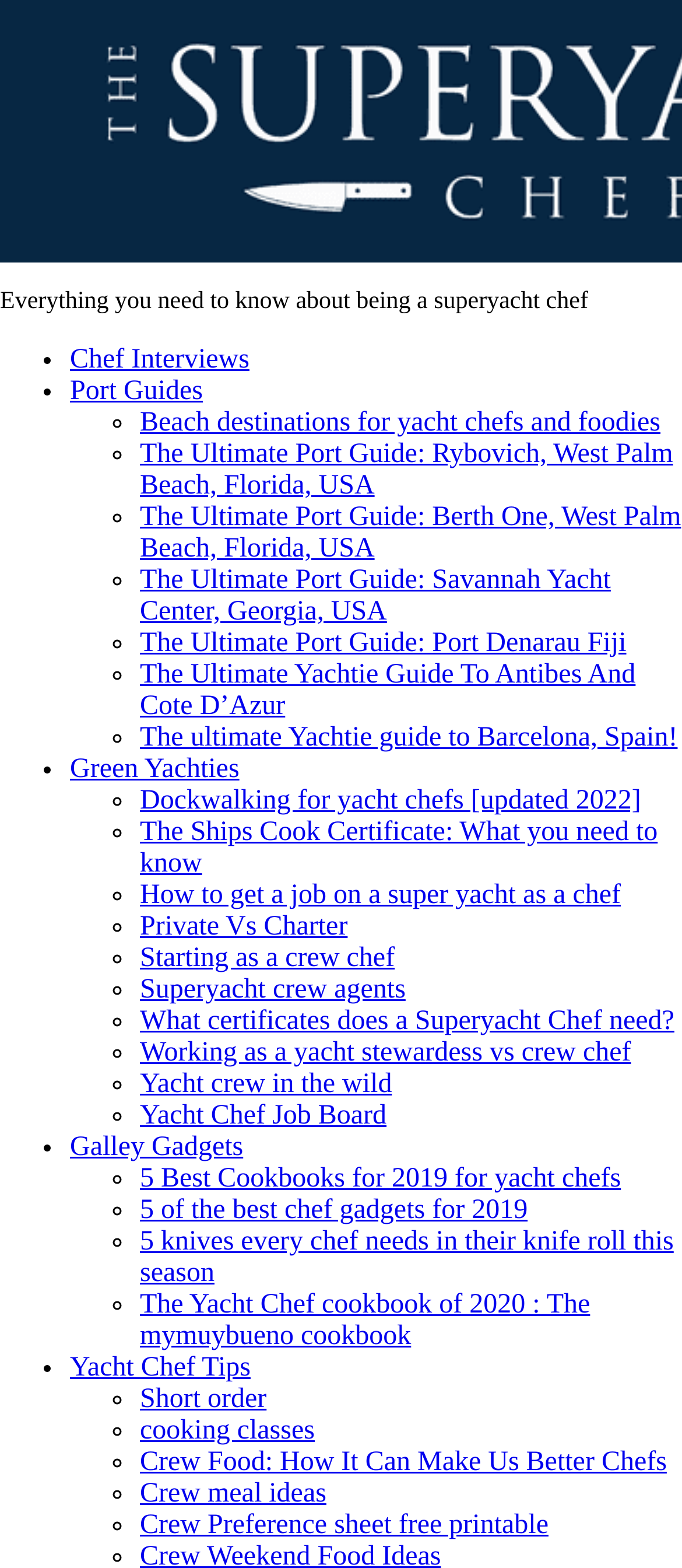Specify the bounding box coordinates for the region that must be clicked to perform the given instruction: "Read about 'Beach destinations for yacht chefs and foodies'".

[0.205, 0.26, 0.968, 0.279]